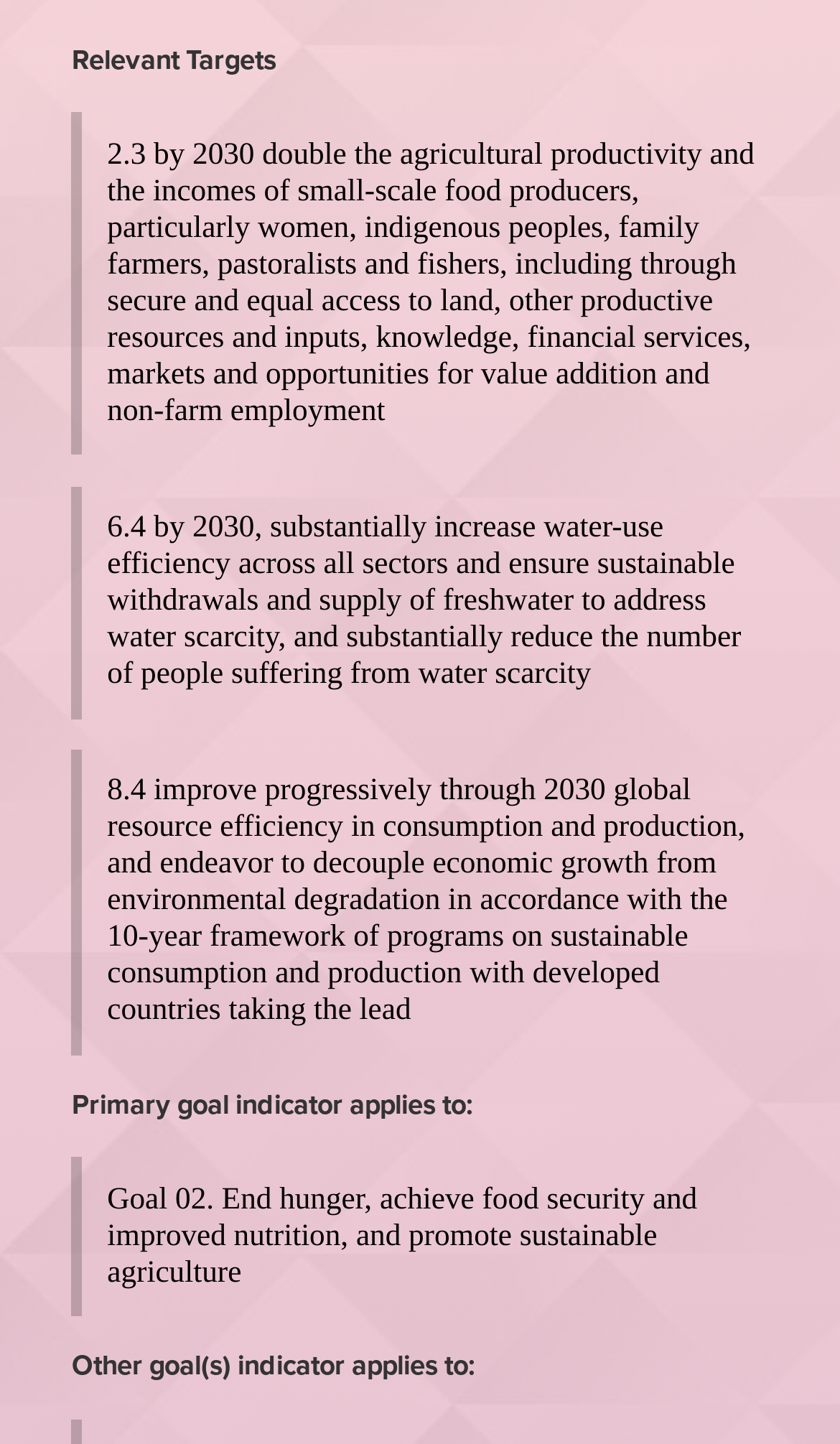Give a one-word or short-phrase answer to the following question: 
What is the third relevant target?

8.4